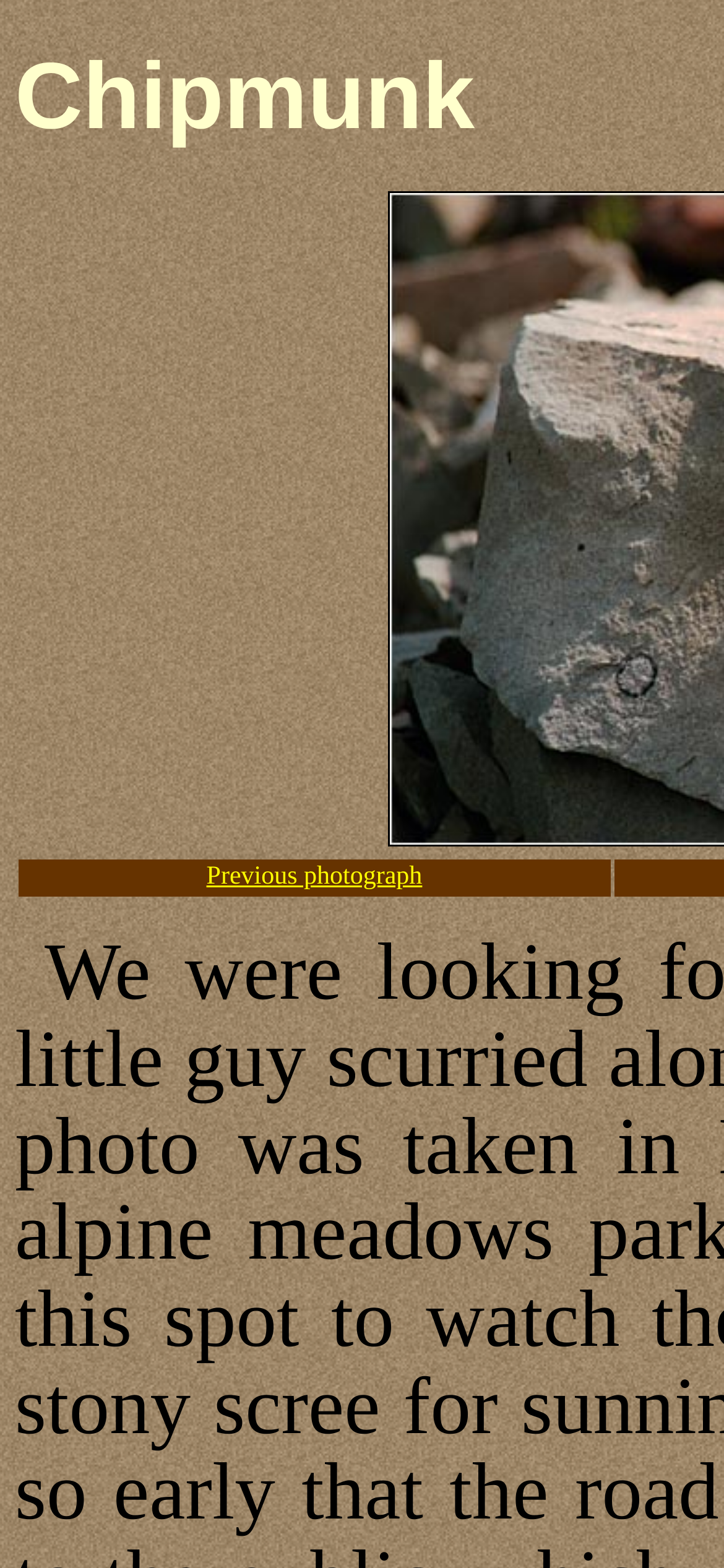Find the bounding box coordinates corresponding to the UI element with the description: "Previous photograph". The coordinates should be formatted as [left, top, right, bottom], with values as floats between 0 and 1.

[0.285, 0.551, 0.583, 0.569]